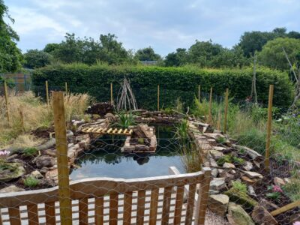Analyze the image and answer the question with as much detail as possible: 
What surrounds the tranquil pond?

According to the caption, the pond is surrounded by natural stone borders, which adds to the serene ambiance of the garden setting.